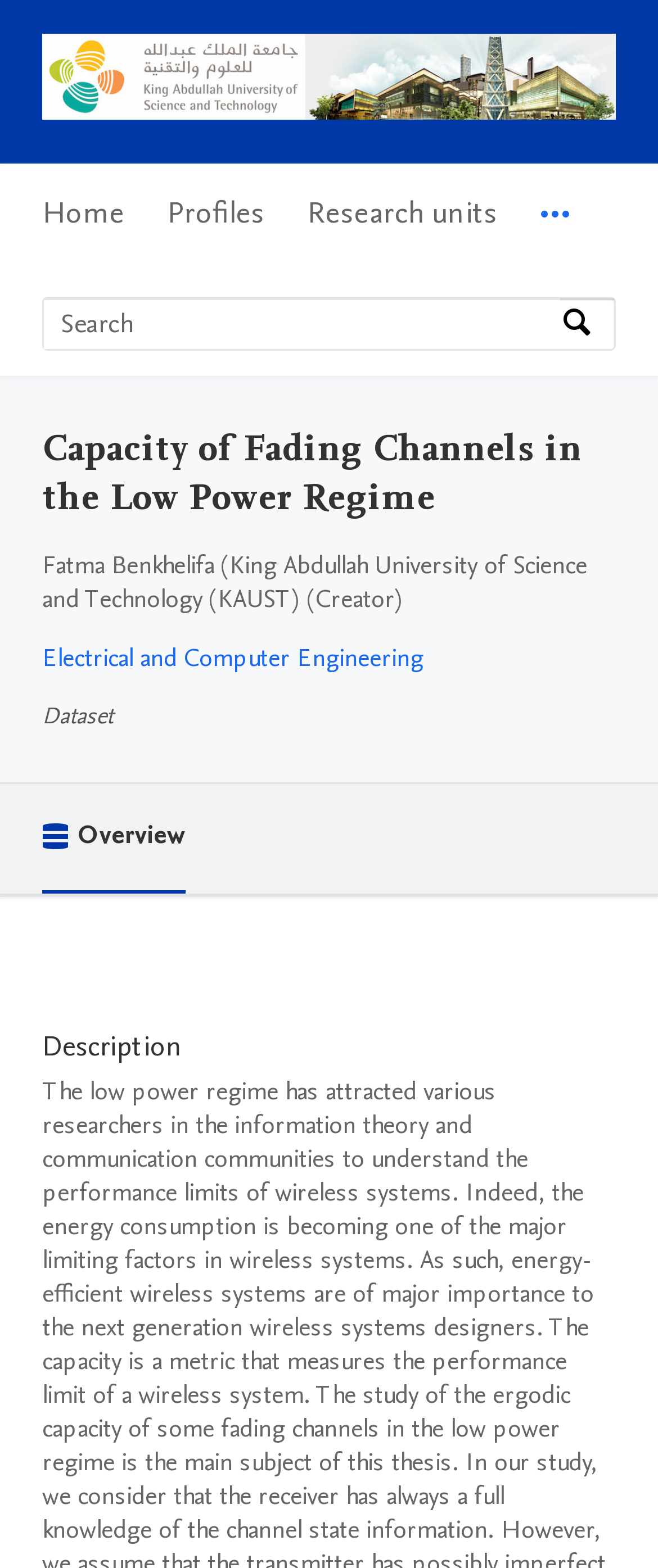Select the bounding box coordinates of the element I need to click to carry out the following instruction: "Click on Electrical and Computer Engineering".

[0.064, 0.409, 0.644, 0.43]